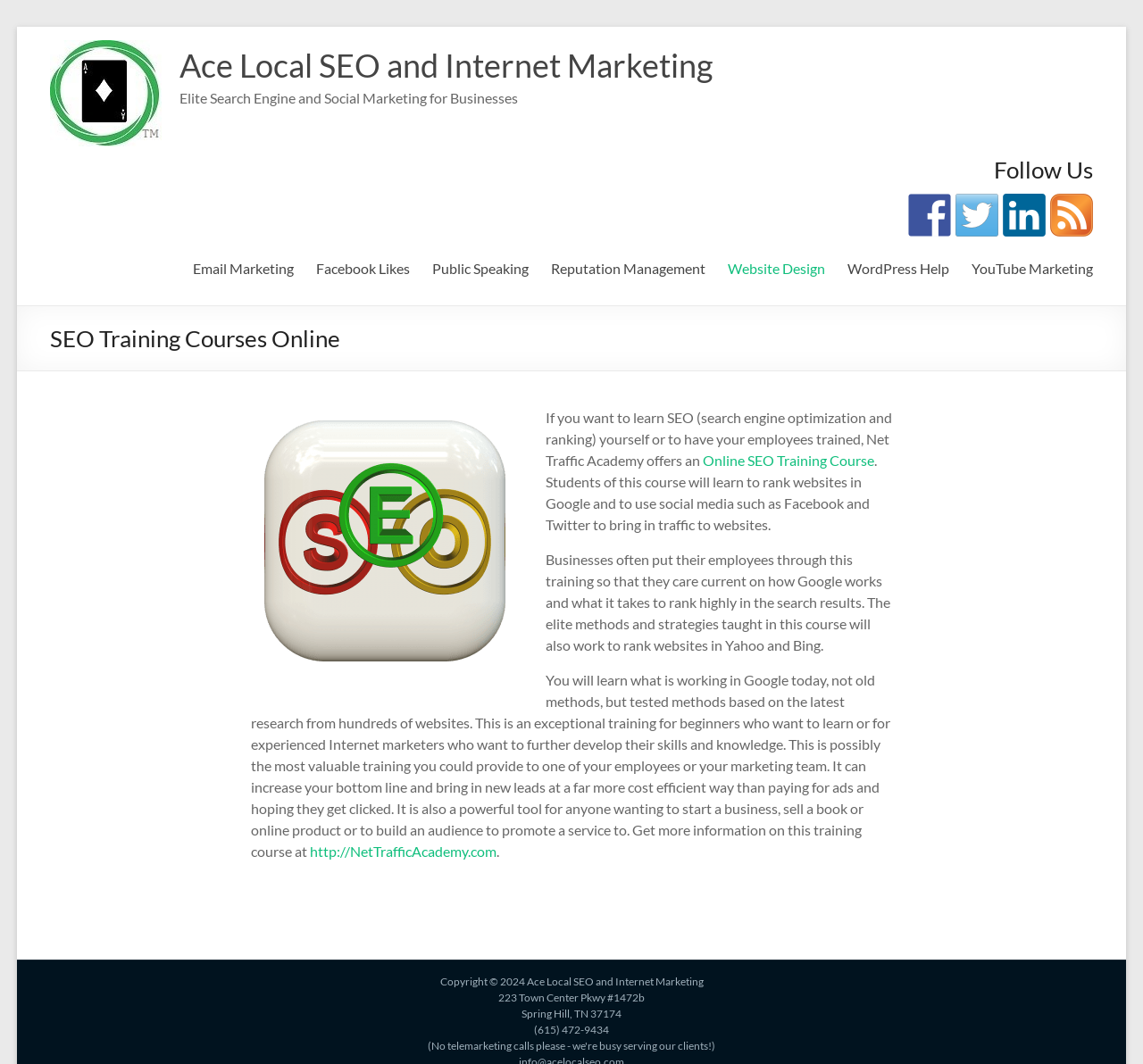Please find the bounding box coordinates of the element that needs to be clicked to perform the following instruction: "Get more information on Reputation Management". The bounding box coordinates should be four float numbers between 0 and 1, represented as [left, top, right, bottom].

[0.482, 0.231, 0.617, 0.274]